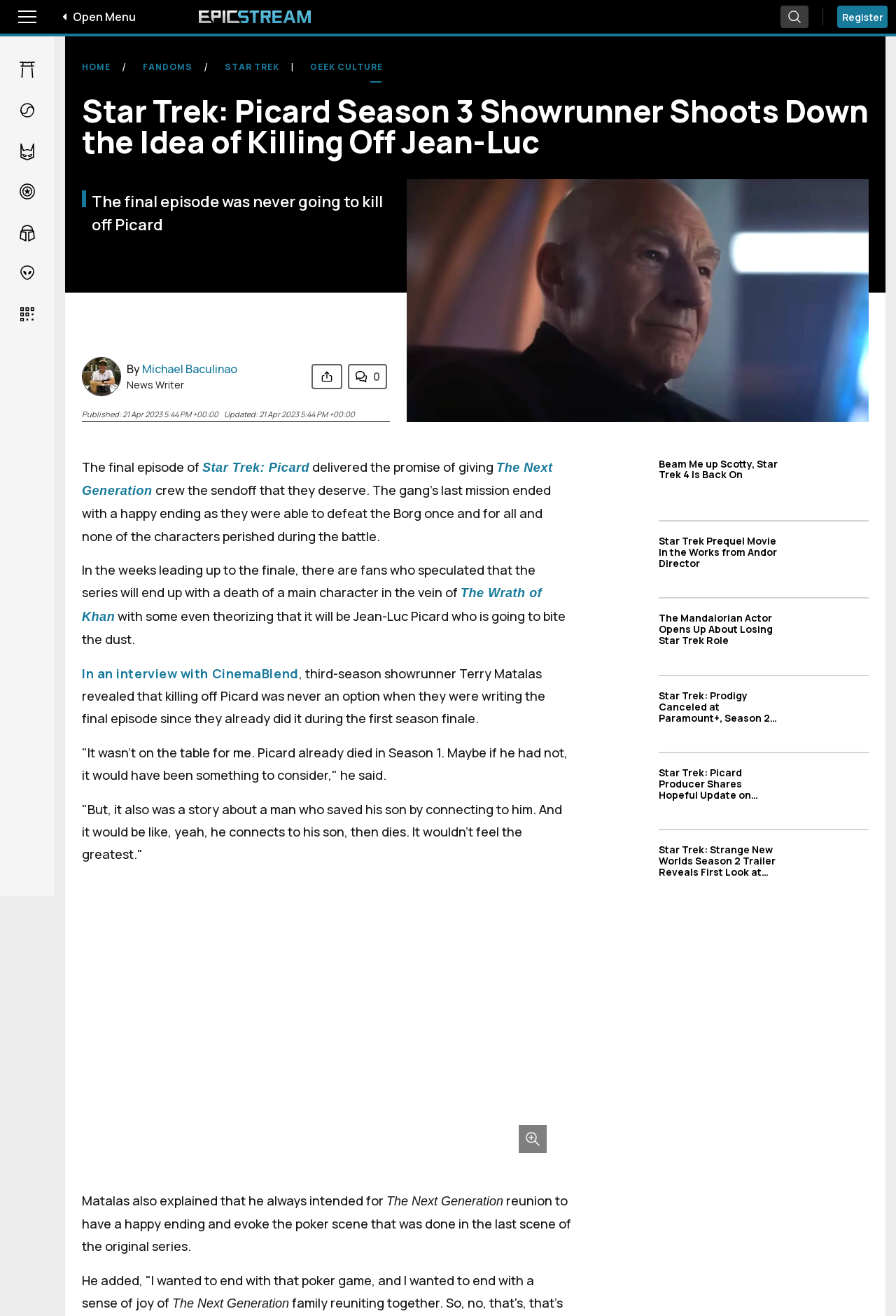Can you give a comprehensive explanation to the question given the content of the image?
What is the date mentioned in the article as the publication date of the article?

The article mentions the publication date and update date as 21 Apr 2023 5:44 PM +00:00, which implies that the article was published on this date.